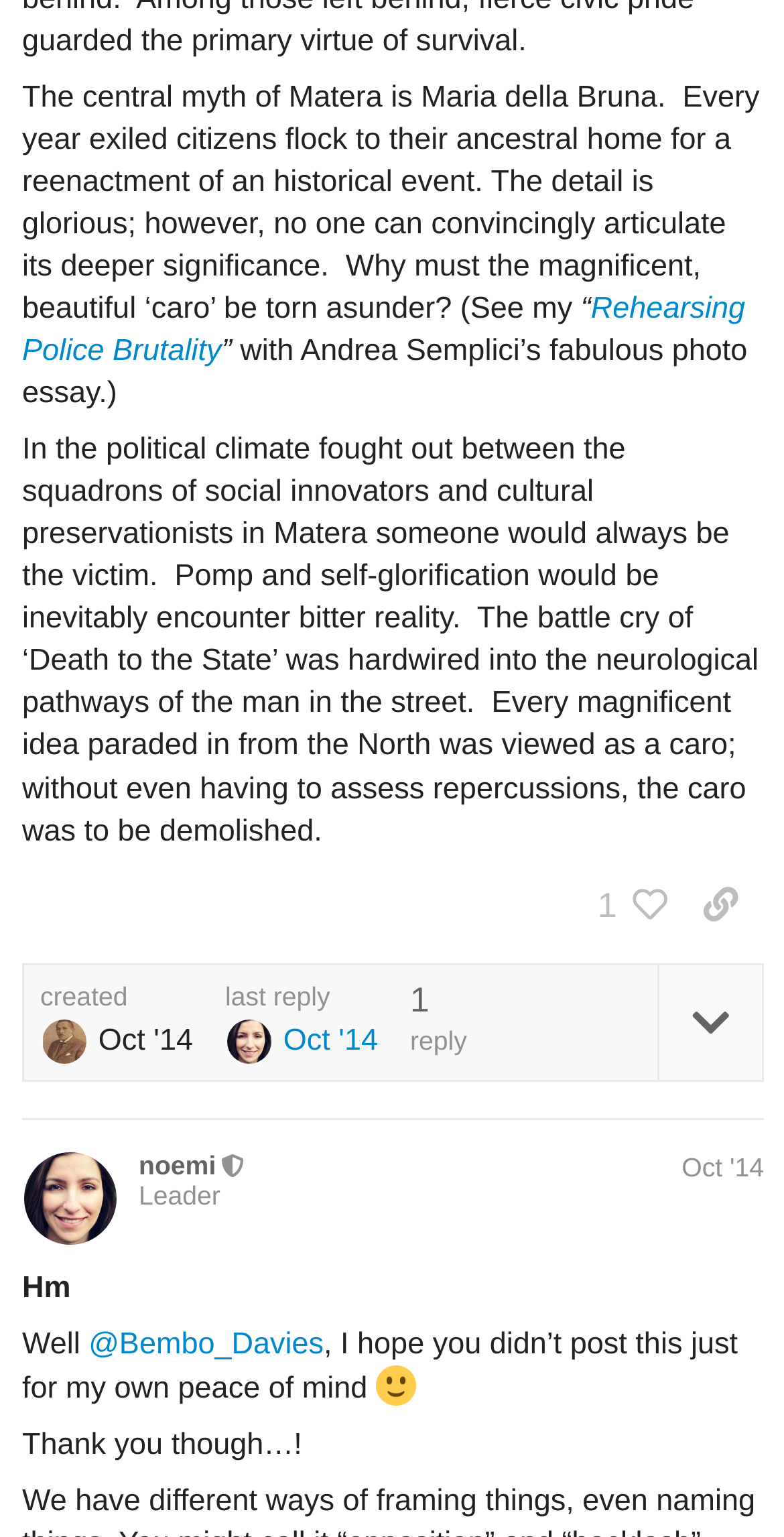What is the date of the last reply?
Refer to the image and offer an in-depth and detailed answer to the question.

The date of the last reply can be determined from the text 'last reply Oct '14' which appears to be a timestamp indicating when the last reply was made. The full date can be inferred from the nearby text 'Oct 11, 2014 11:03 am'.